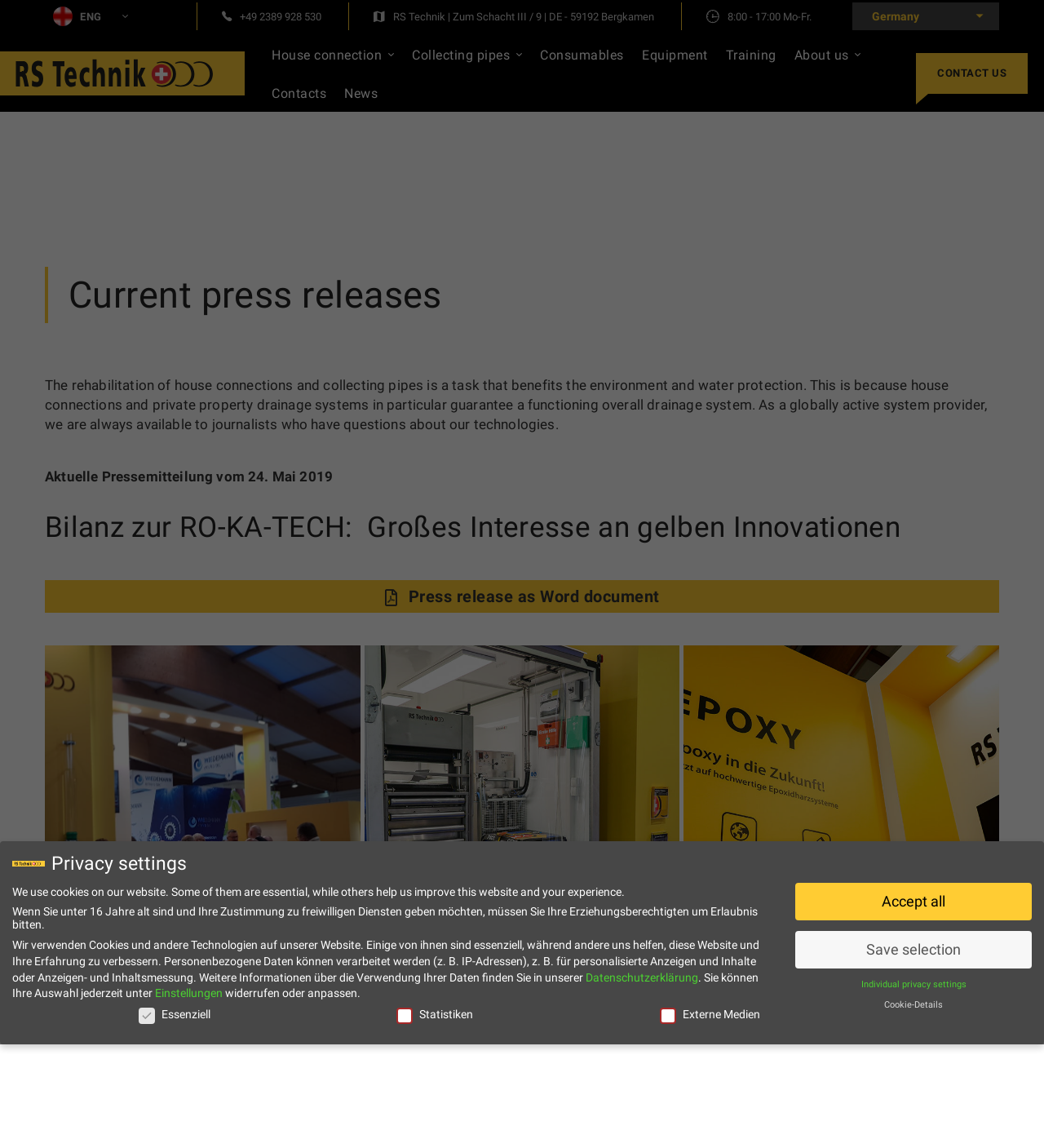Please extract the title of the webpage.

Bilanz zur RO-KA-TECH:  Großes Interesse an gelben Innovationen